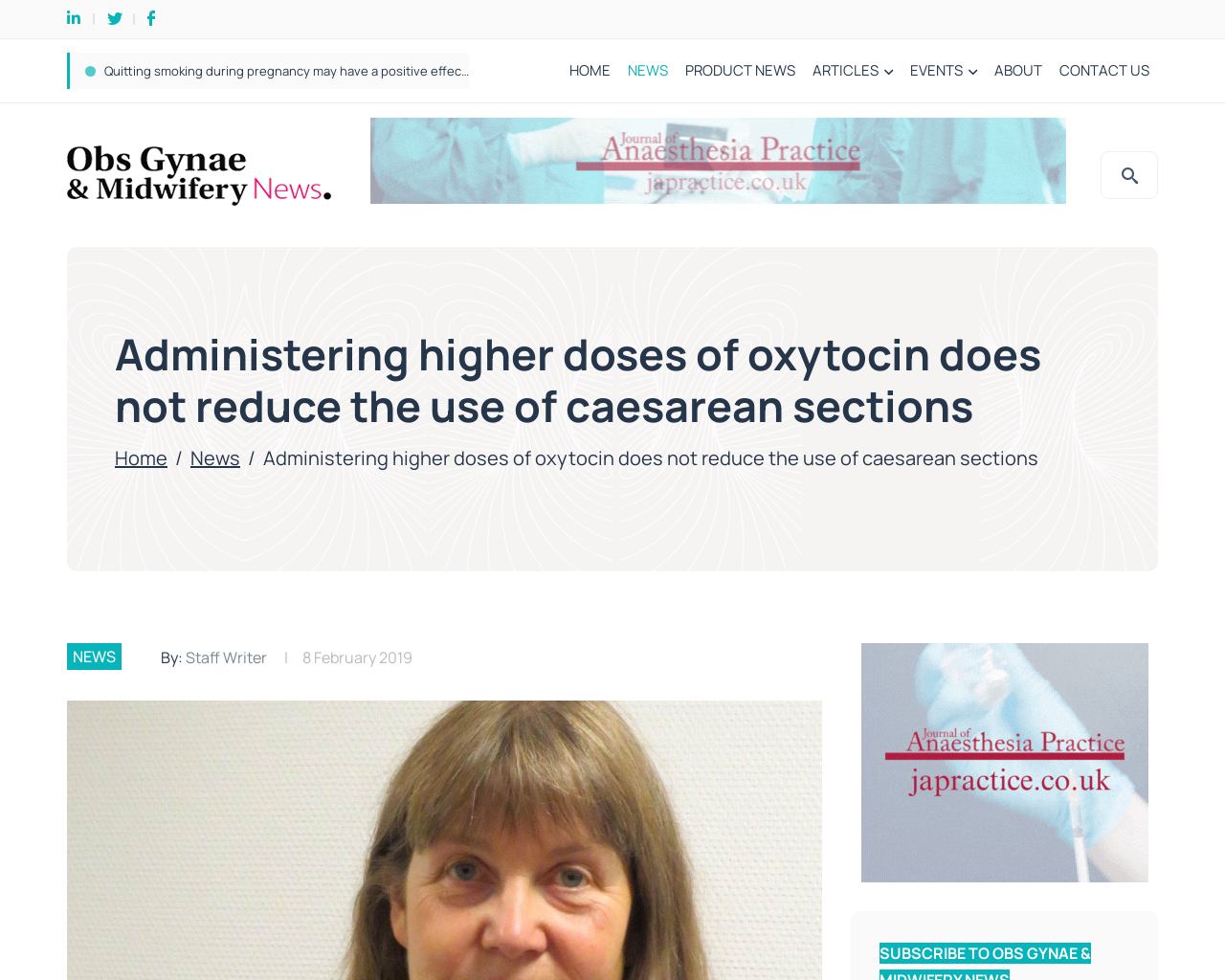Please identify the bounding box coordinates for the region that you need to click to follow this instruction: "Browse the 'ARTICLES' section".

[0.656, 0.049, 0.736, 0.096]